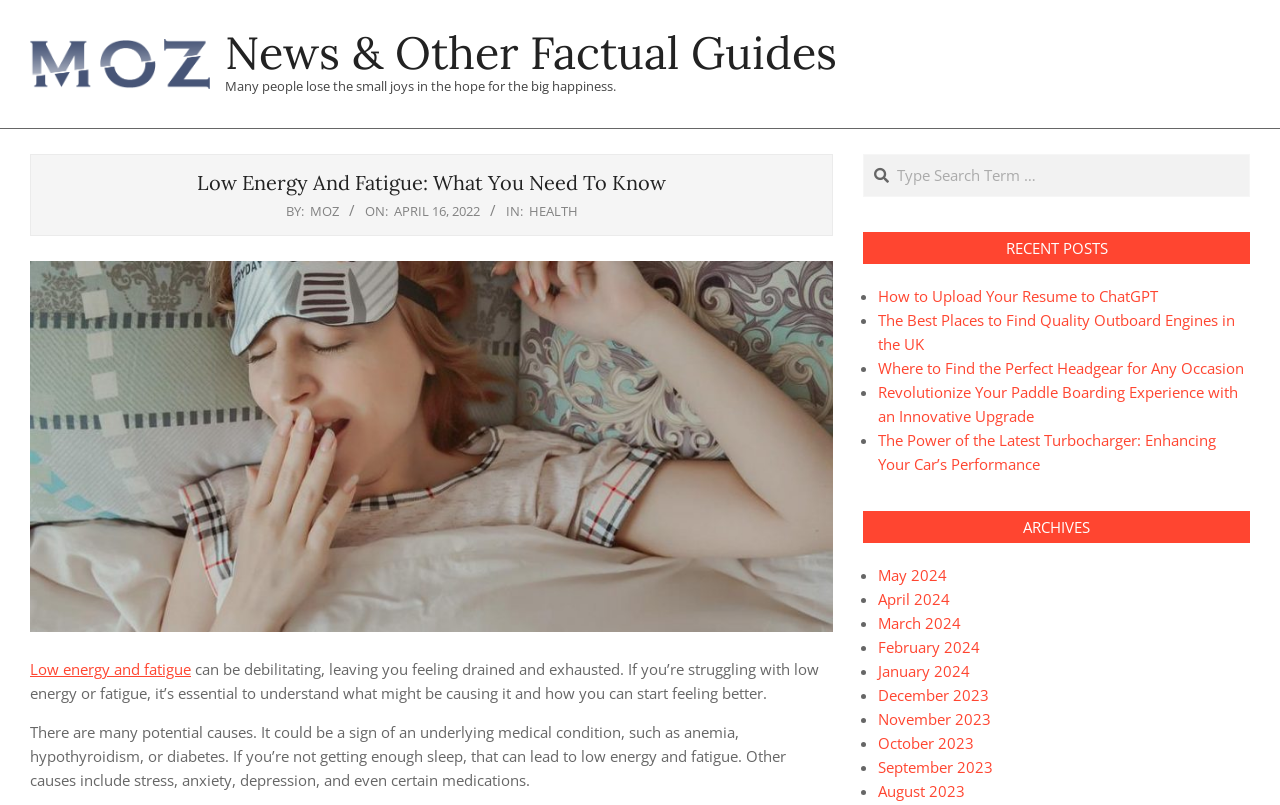Locate the bounding box coordinates of the element you need to click to accomplish the task described by this instruction: "Read the article about low energy and fatigue".

[0.023, 0.819, 0.64, 0.873]